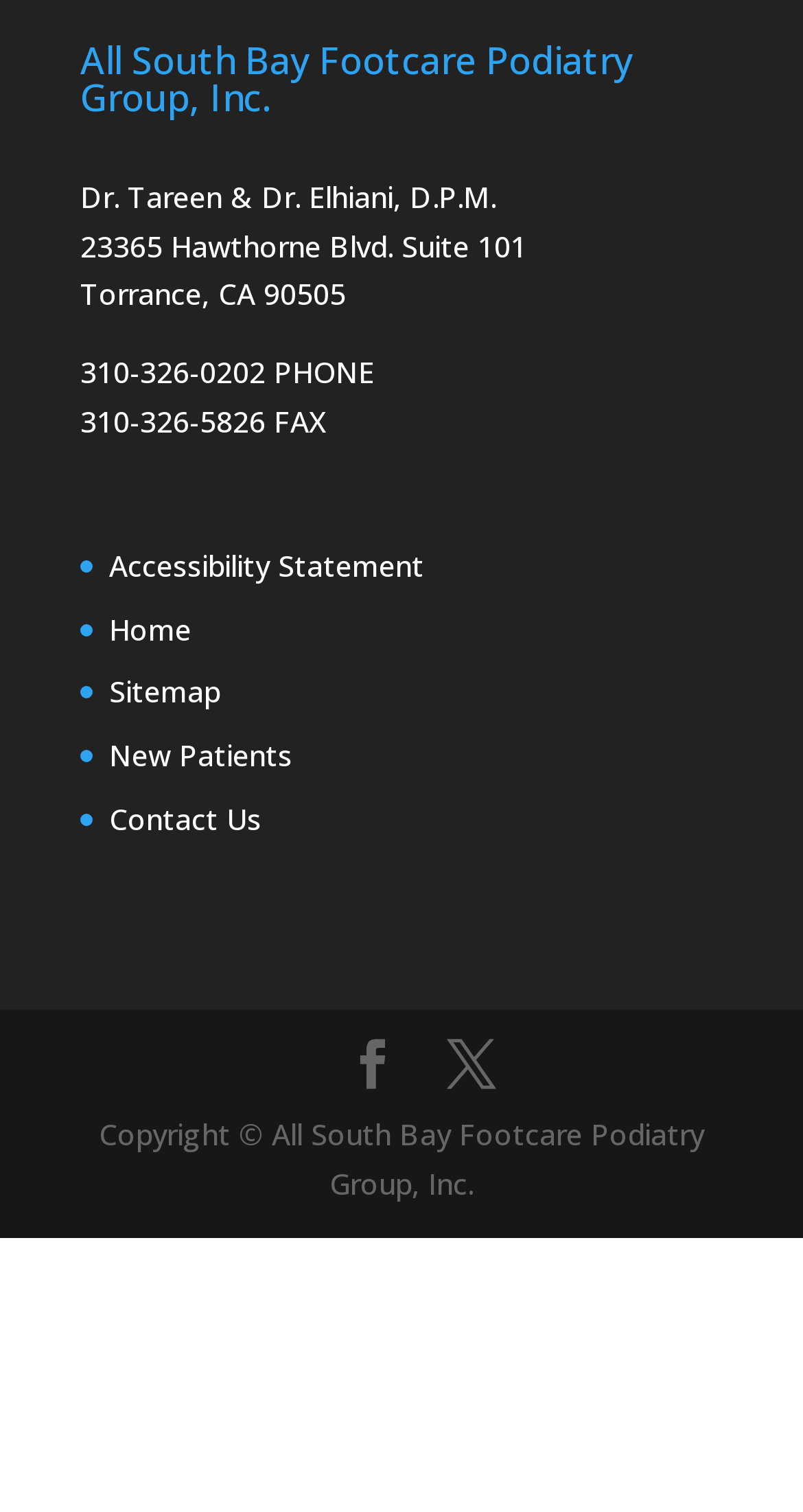How many links are there in the footer section? Analyze the screenshot and reply with just one word or a short phrase.

5